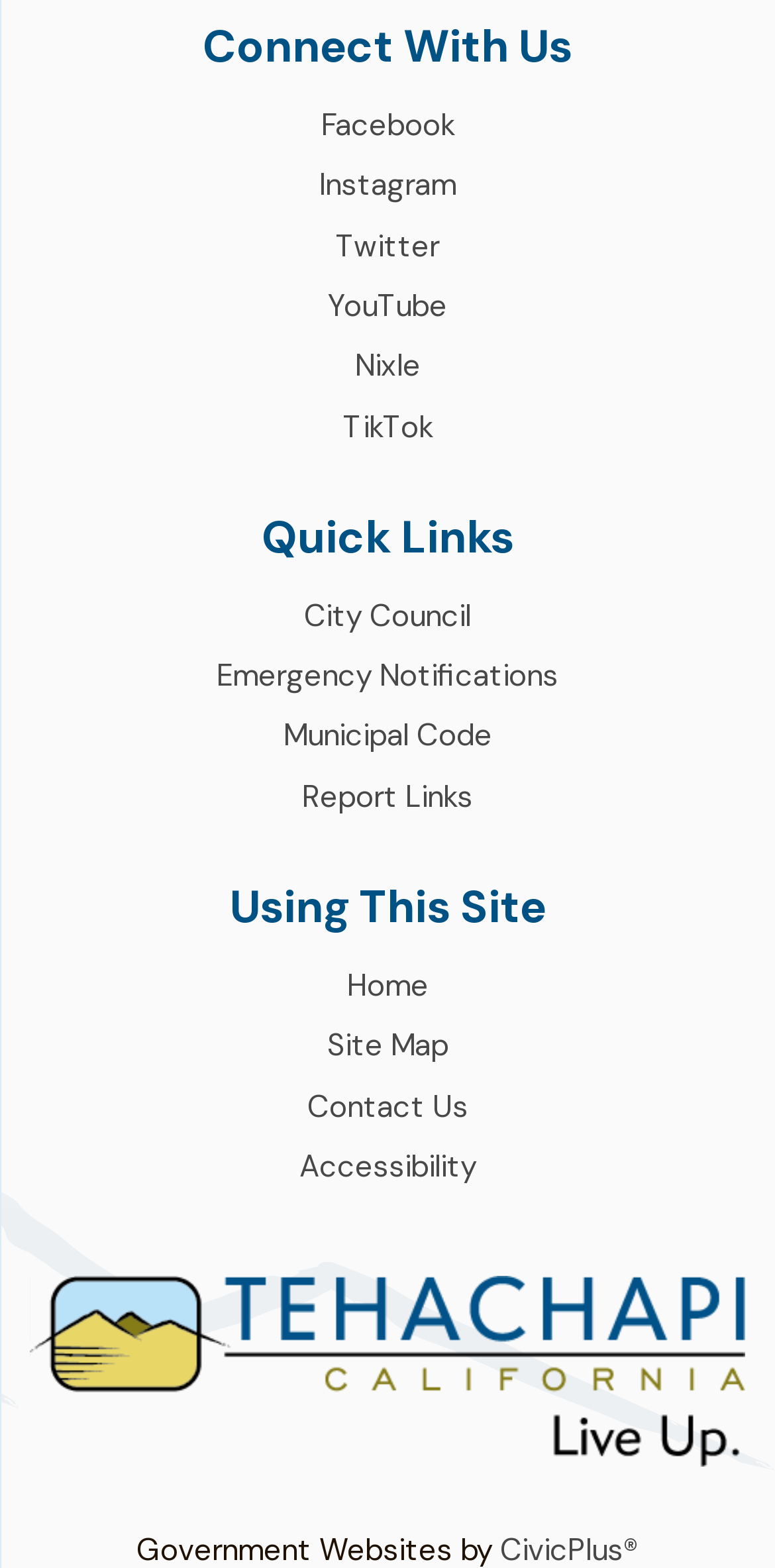Can you find the bounding box coordinates for the element that needs to be clicked to execute this instruction: "check the NUTRITION link"? The coordinates should be given as four float numbers between 0 and 1, i.e., [left, top, right, bottom].

None